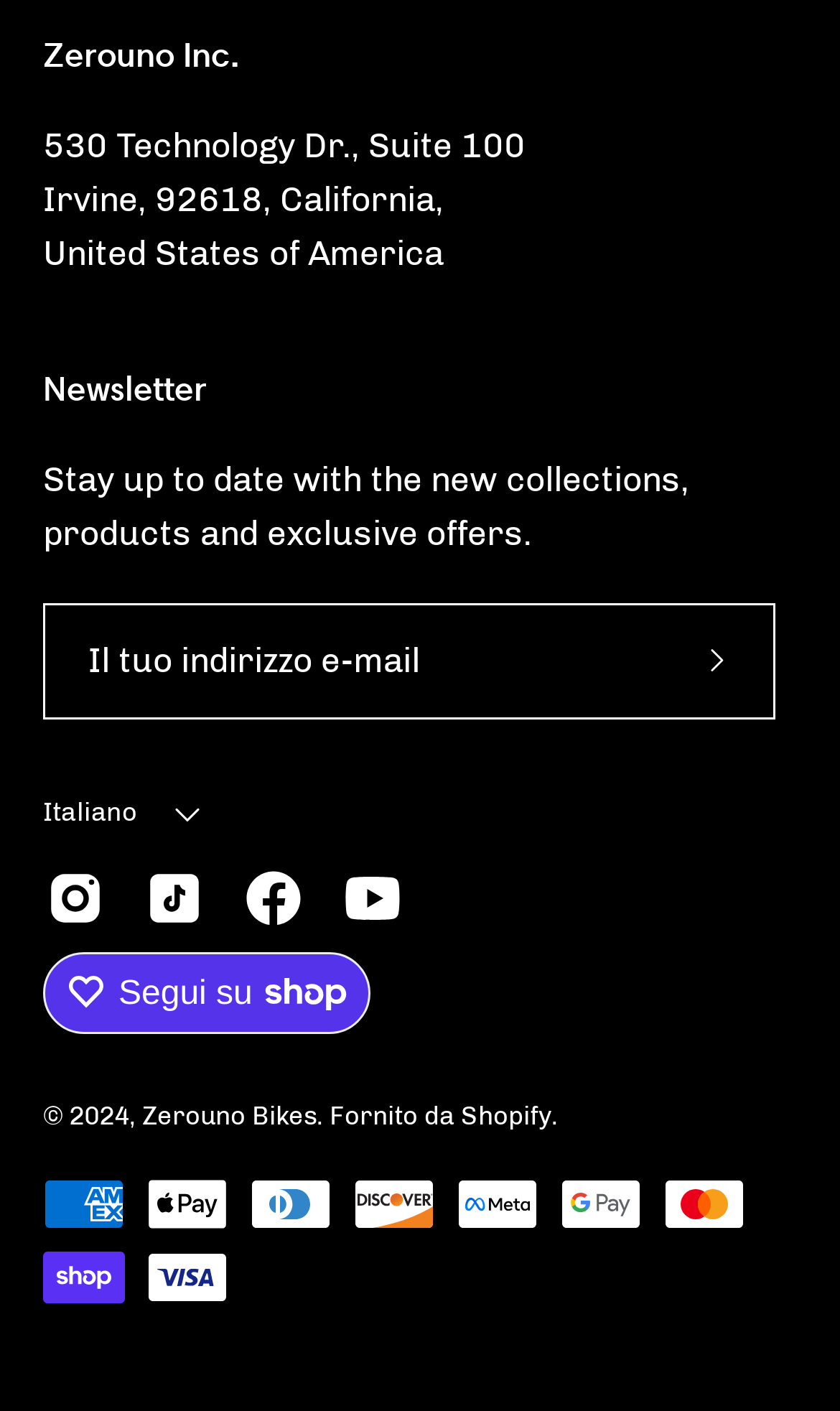What is the purpose of the newsletter?
Using the information from the image, answer the question thoroughly.

The purpose of the newsletter is described in the static text element below the 'Newsletter' heading, which states 'Stay up to date with the new collections, products and exclusive offers'.